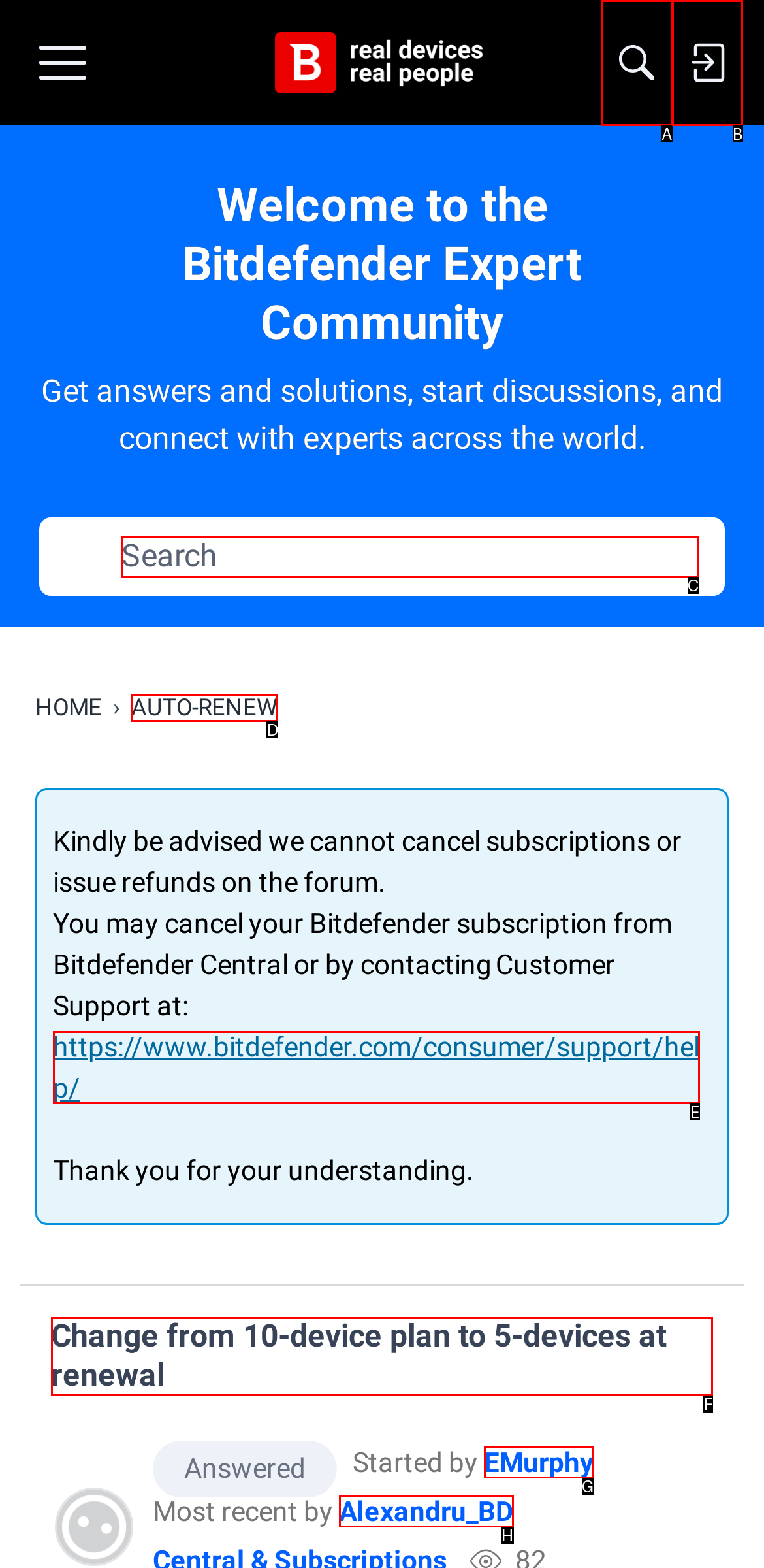Select the HTML element to finish the task: Click on SERVICES Reply with the letter of the correct option.

None